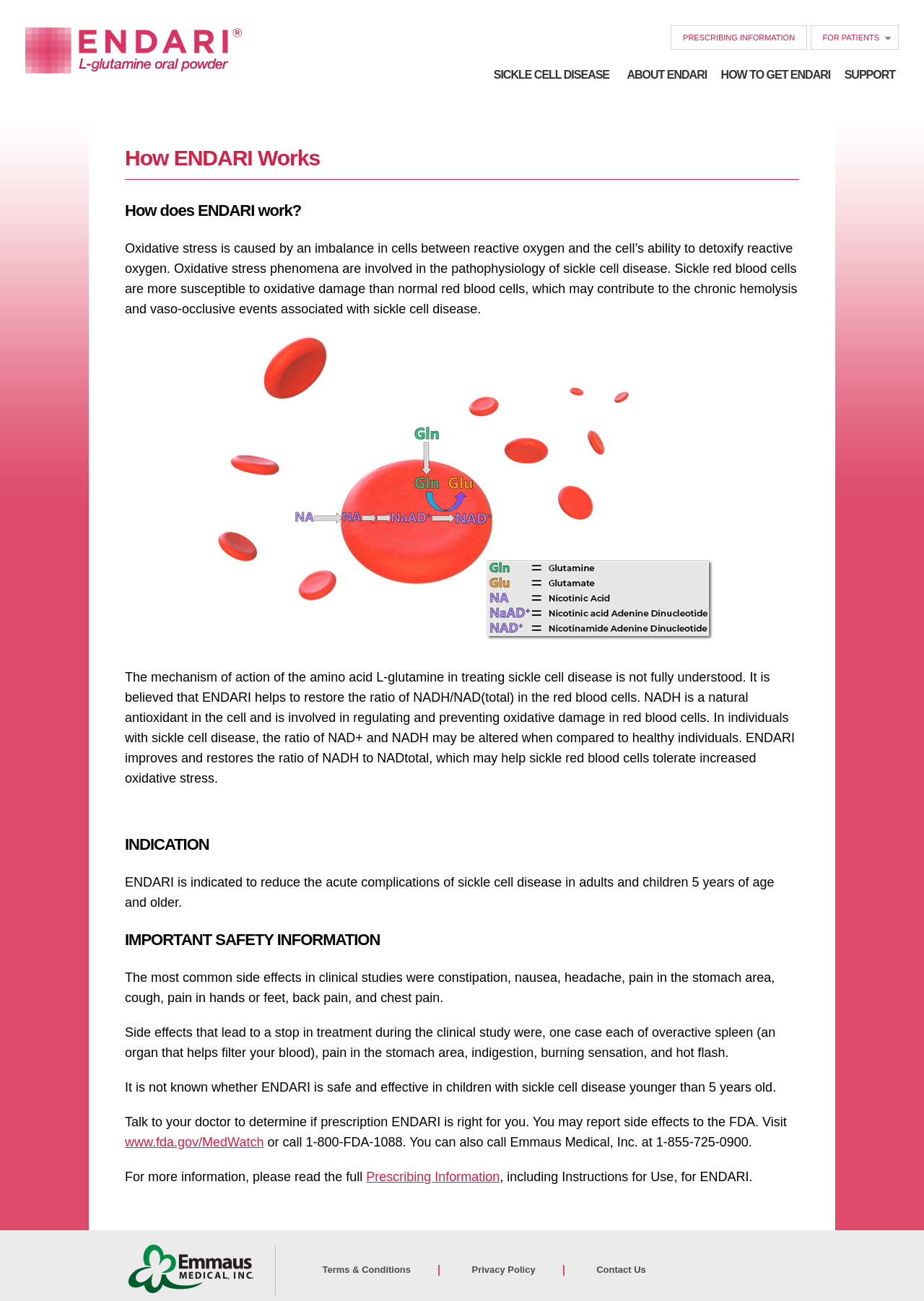Locate the bounding box coordinates of the element that should be clicked to fulfill the instruction: "Visit 'www.fda.gov/MedWatch'".

[0.135, 0.872, 0.285, 0.883]